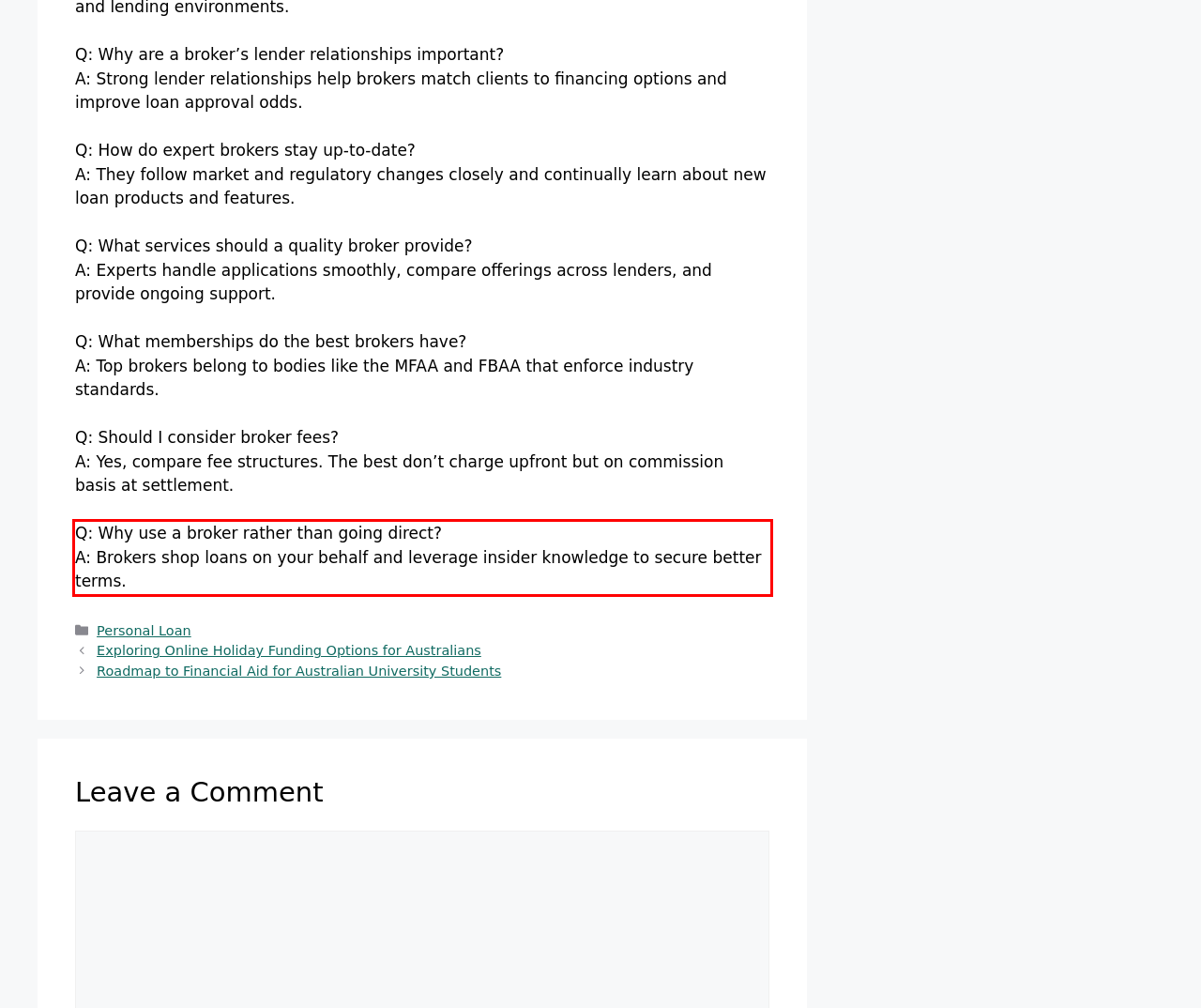You are given a screenshot with a red rectangle. Identify and extract the text within this red bounding box using OCR.

Q: Why use a broker rather than going direct? A: Brokers shop loans on your behalf and leverage insider knowledge to secure better terms.